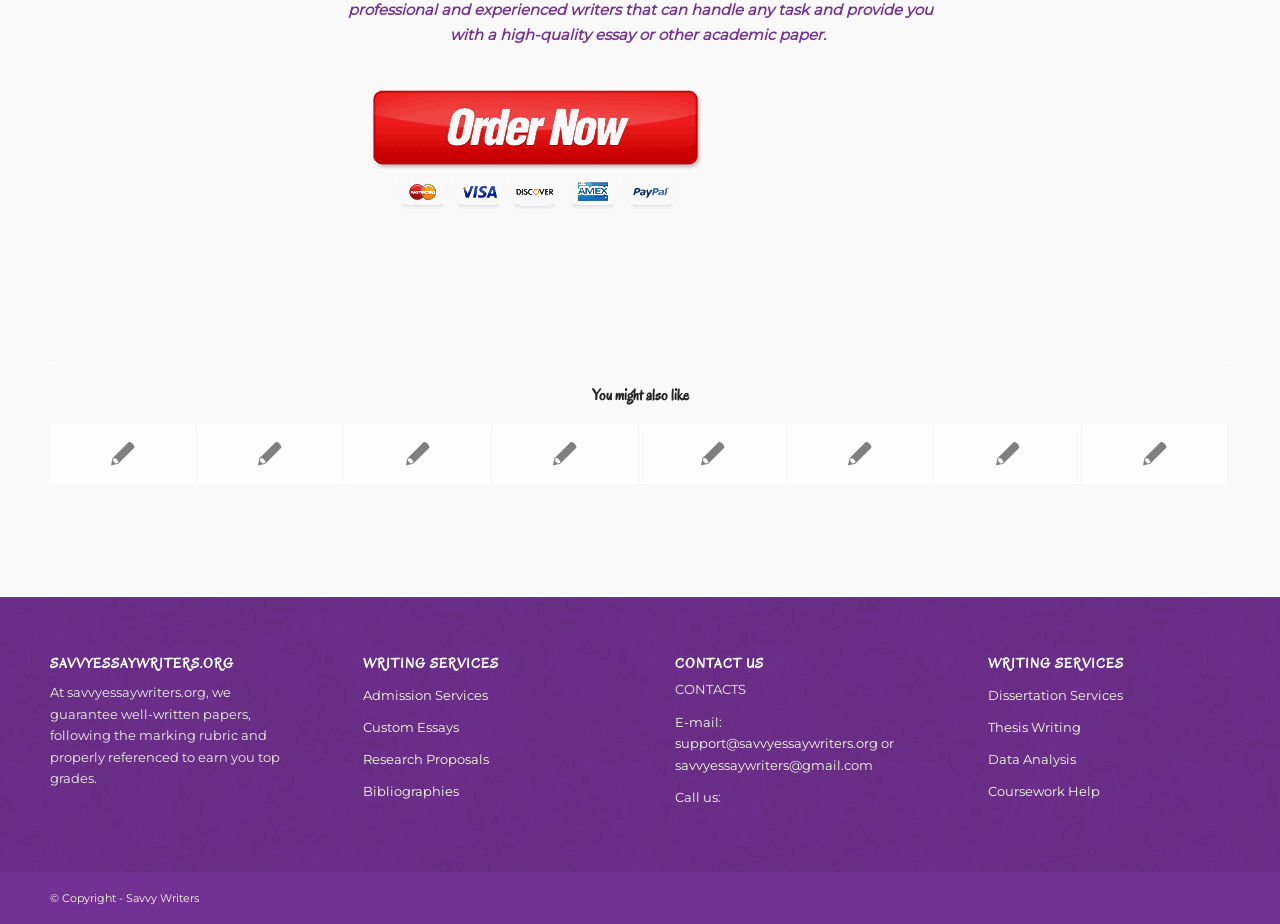Identify the bounding box coordinates necessary to click and complete the given instruction: "click on 'Homework help – Assignments Help Online'".

[0.039, 0.459, 0.152, 0.524]